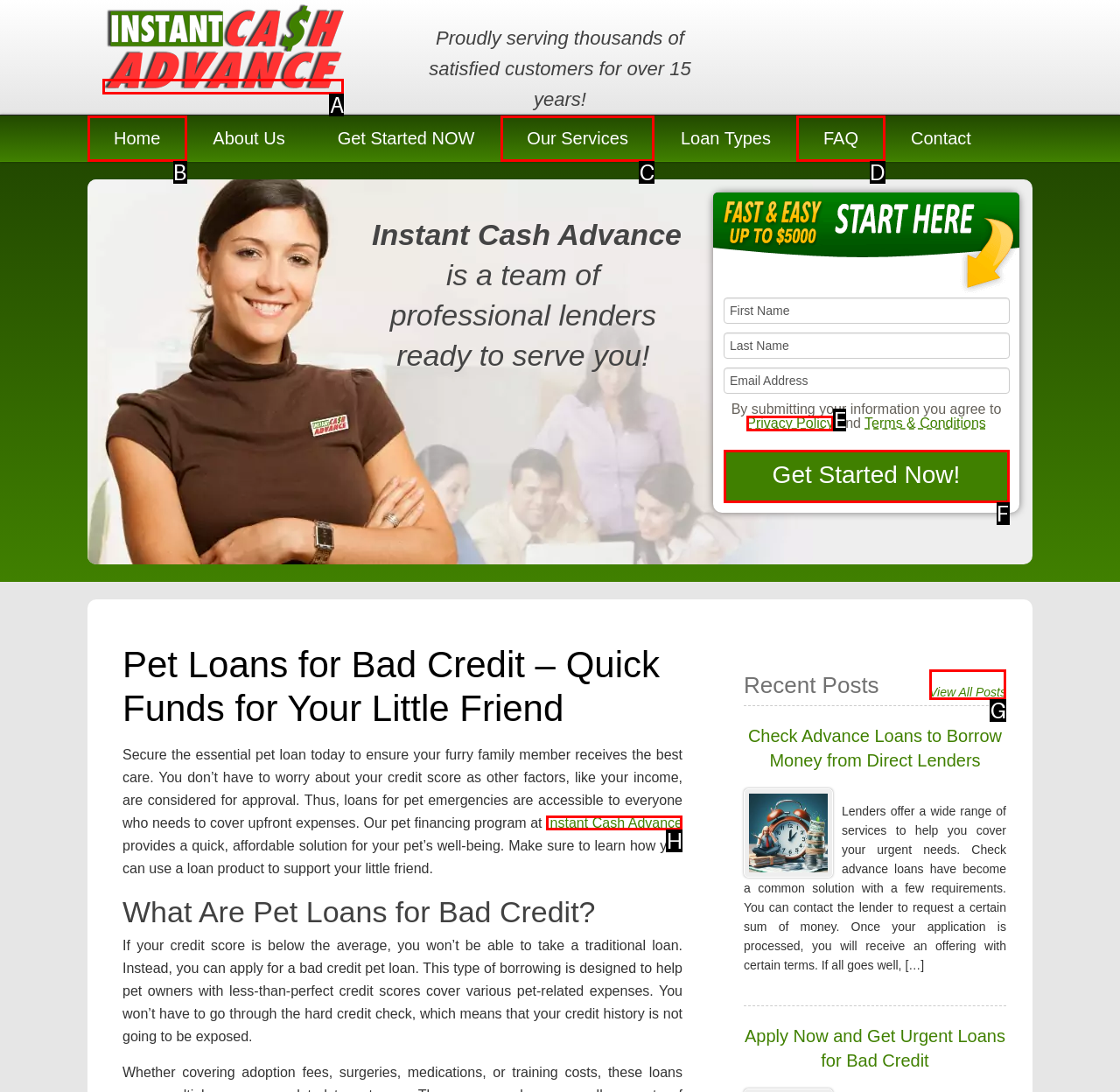Tell me which option I should click to complete the following task: Go back to the top of the page Answer with the option's letter from the given choices directly.

None